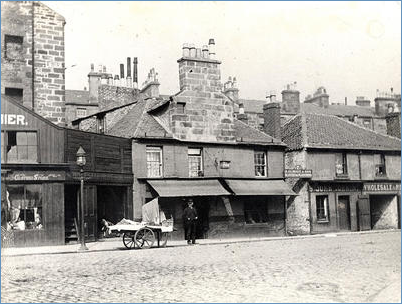Explain what is happening in the image with as much detail as possible.

This historical photograph captures a street scene from Greendyke Street around the year 1894. It features a row of shops, showcasing the architectural style of the time with stone buildings and traditional storefronts. Among the structures, one can see "J Cloggie & Sons," a plasterers and slaters shop, prominently displayed. A figure stands beside a handcart, adding a lively element to the scene, which is likely indicative of daily life and commerce during this period. The image provides a fascinating glimpse into the urban landscape and commercial activity of late 19th-century Glasgow, framed by the characteristic cobblestone street.